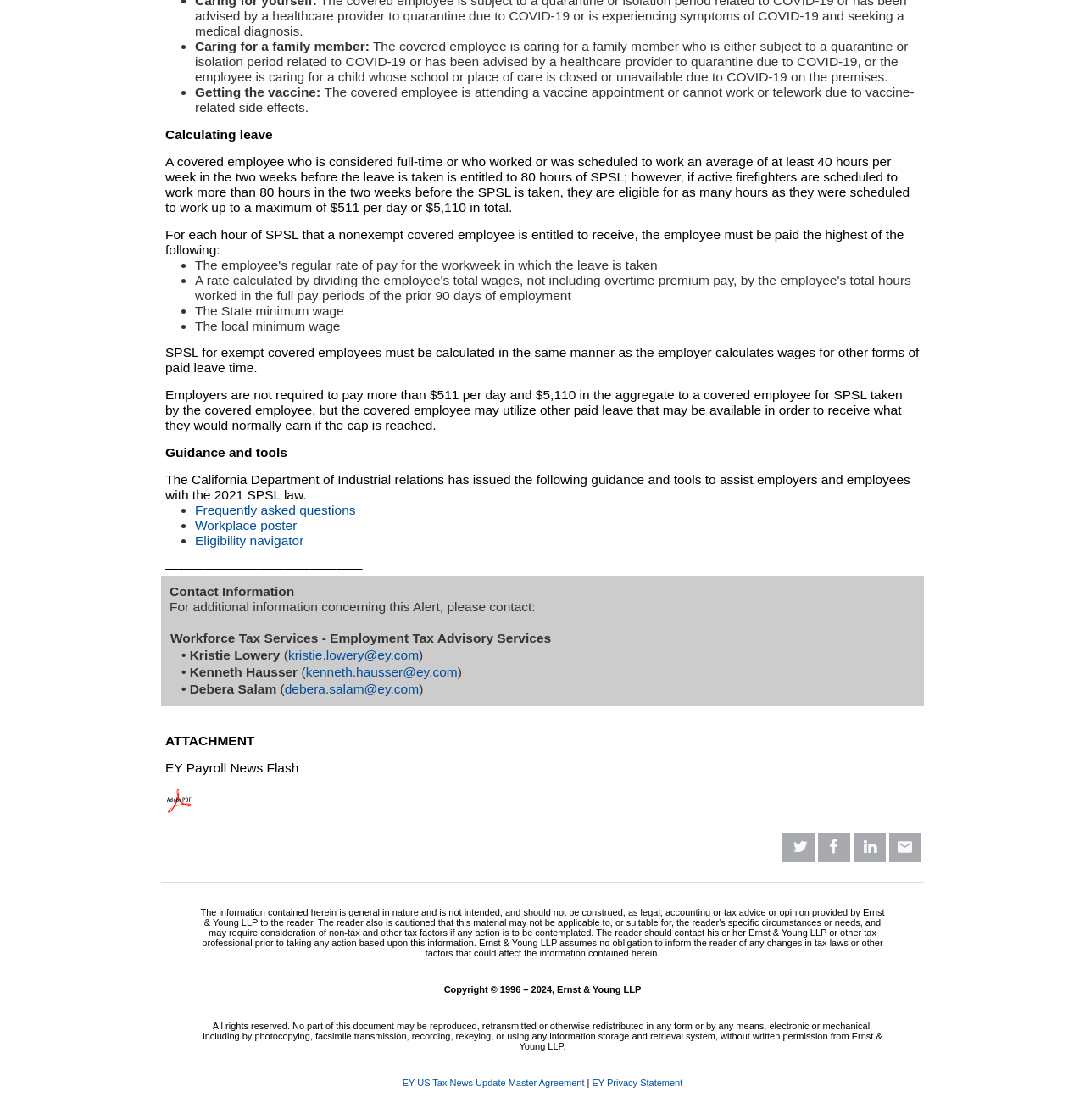Please provide the bounding box coordinates in the format (top-left x, top-left y, bottom-right x, bottom-right y). Remember, all values are floating point numbers between 0 and 1. What is the bounding box coordinate of the region described as: debera.salam@ey.com

[0.262, 0.609, 0.386, 0.622]